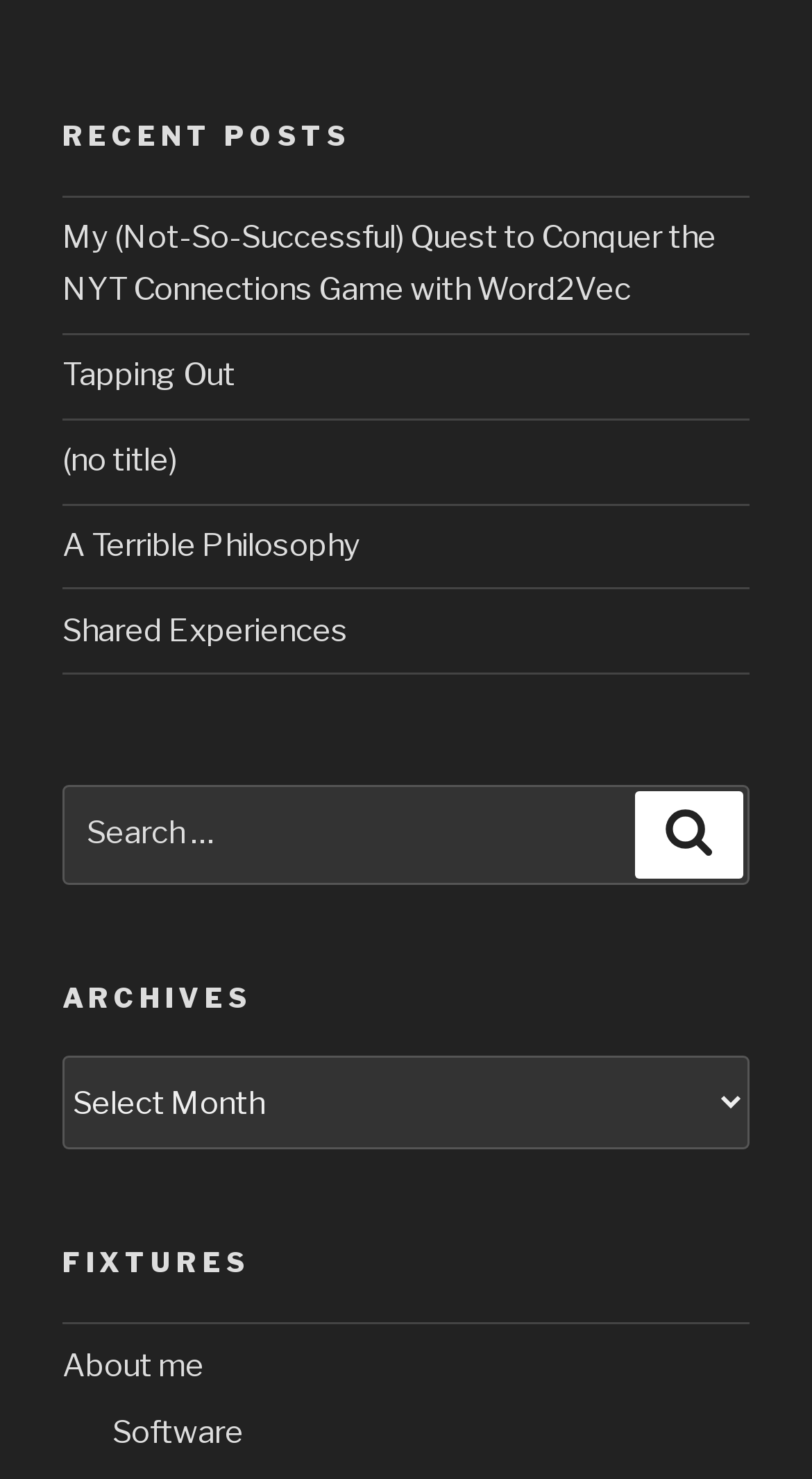What is the label of the search box? Analyze the screenshot and reply with just one word or a short phrase.

Search for: